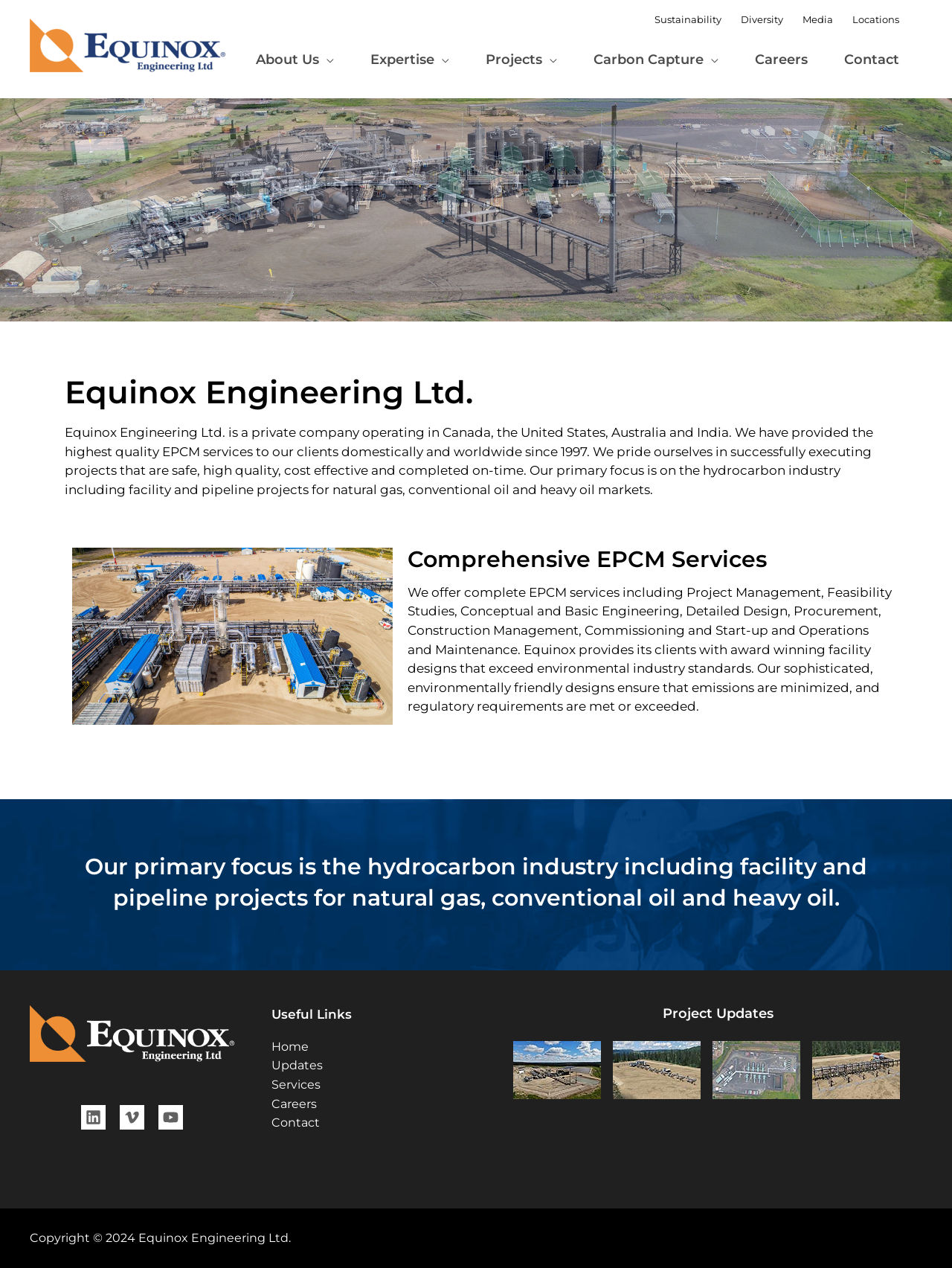What is the company name?
Respond to the question with a well-detailed and thorough answer.

The company name is obtained from the heading element 'Equinox Engineering Ltd.' which is located at the top of the webpage, and also from the link 'Equinox Engineering Ltd.' in the navigation section.